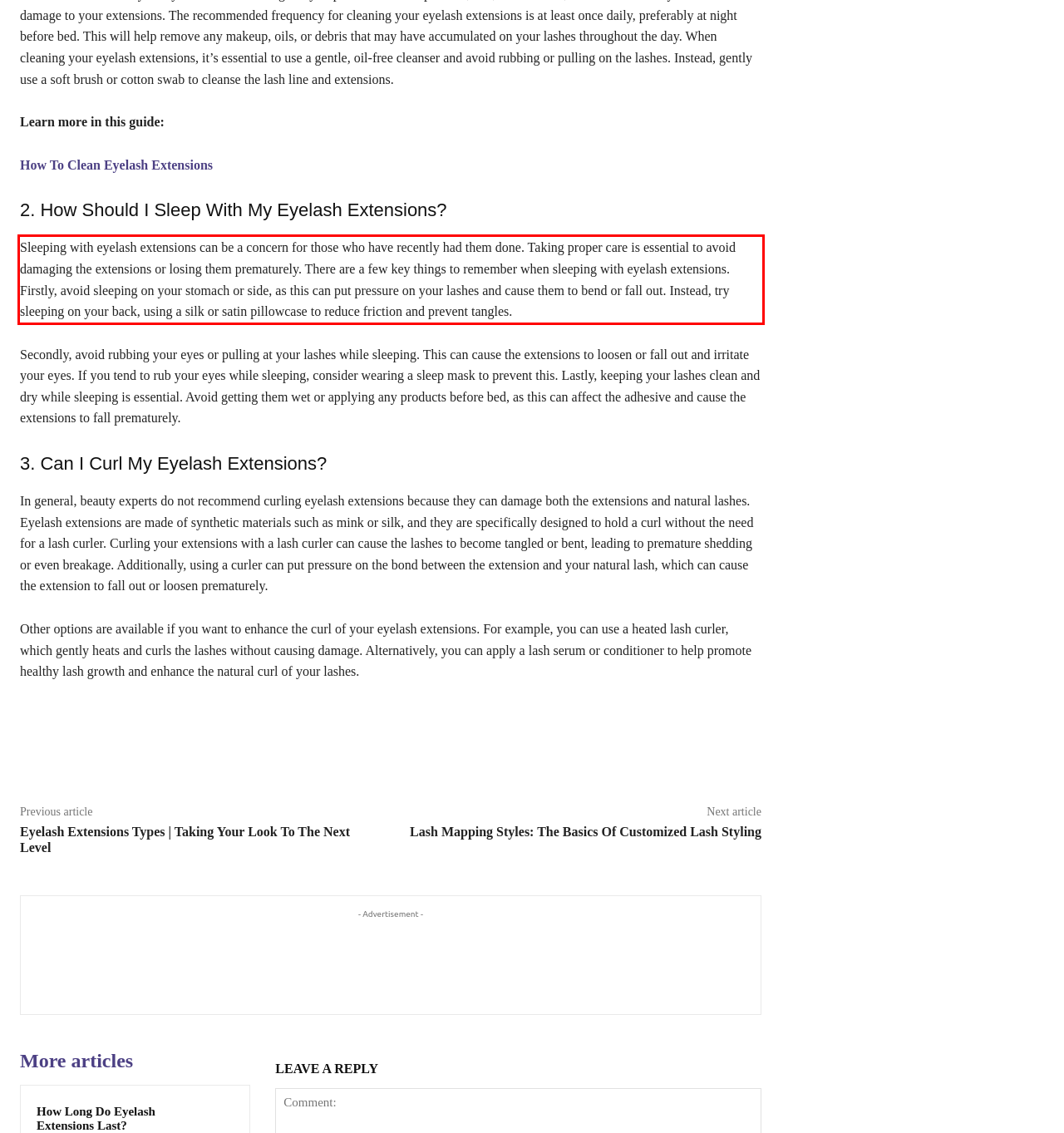You have a screenshot of a webpage with a red bounding box. Identify and extract the text content located inside the red bounding box.

Sleeping with eyelash extensions can be a concern for those who have recently had them done. Taking proper care is essential to avoid damaging the extensions or losing them prematurely. There are a few key things to remember when sleeping with eyelash extensions. Firstly, avoid sleeping on your stomach or side, as this can put pressure on your lashes and cause them to bend or fall out. Instead, try sleeping on your back, using a silk or satin pillowcase to reduce friction and prevent tangles.